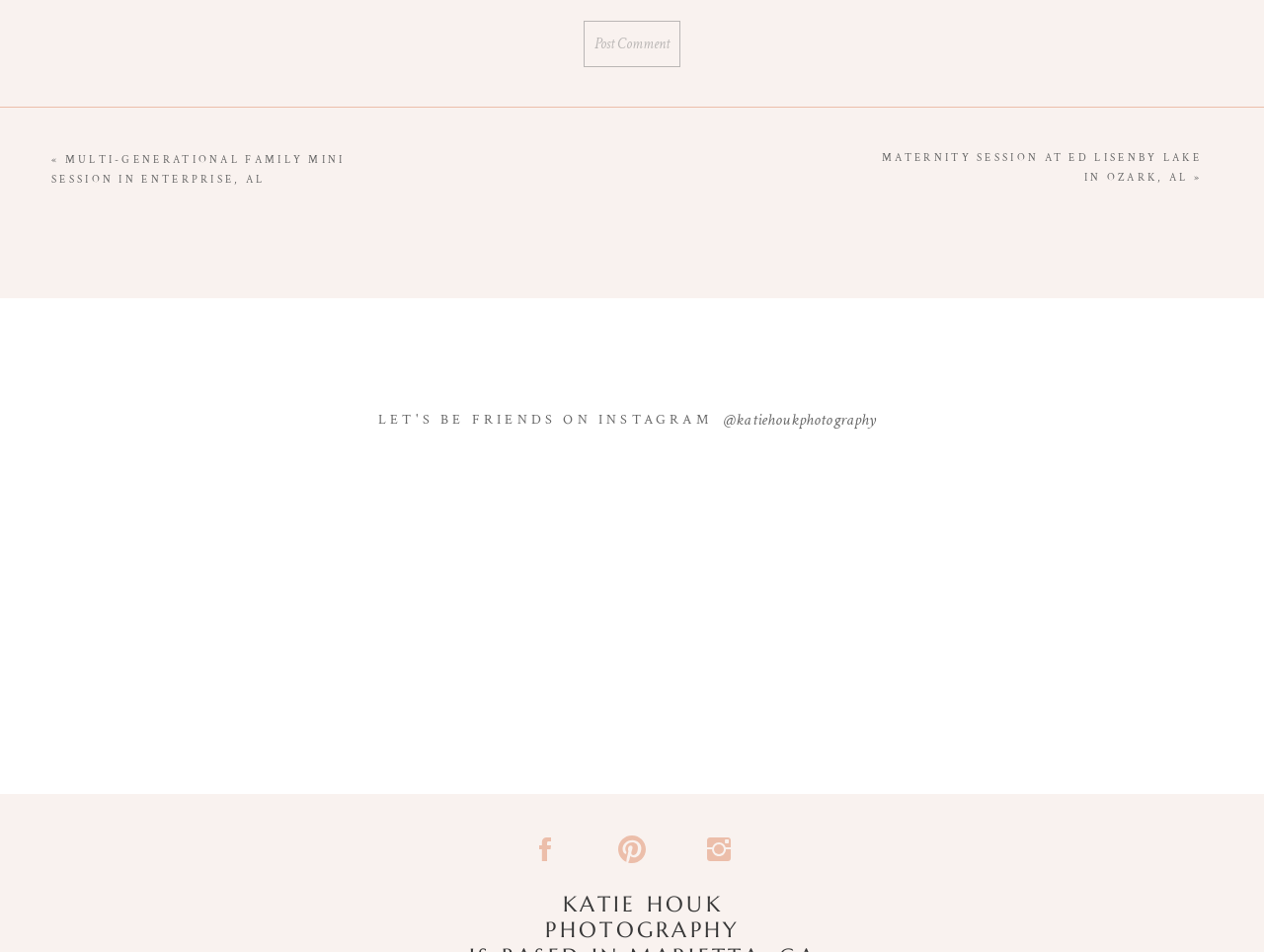What social media platform is mentioned in the link?
Using the image as a reference, answer with just one word or a short phrase.

Instagram